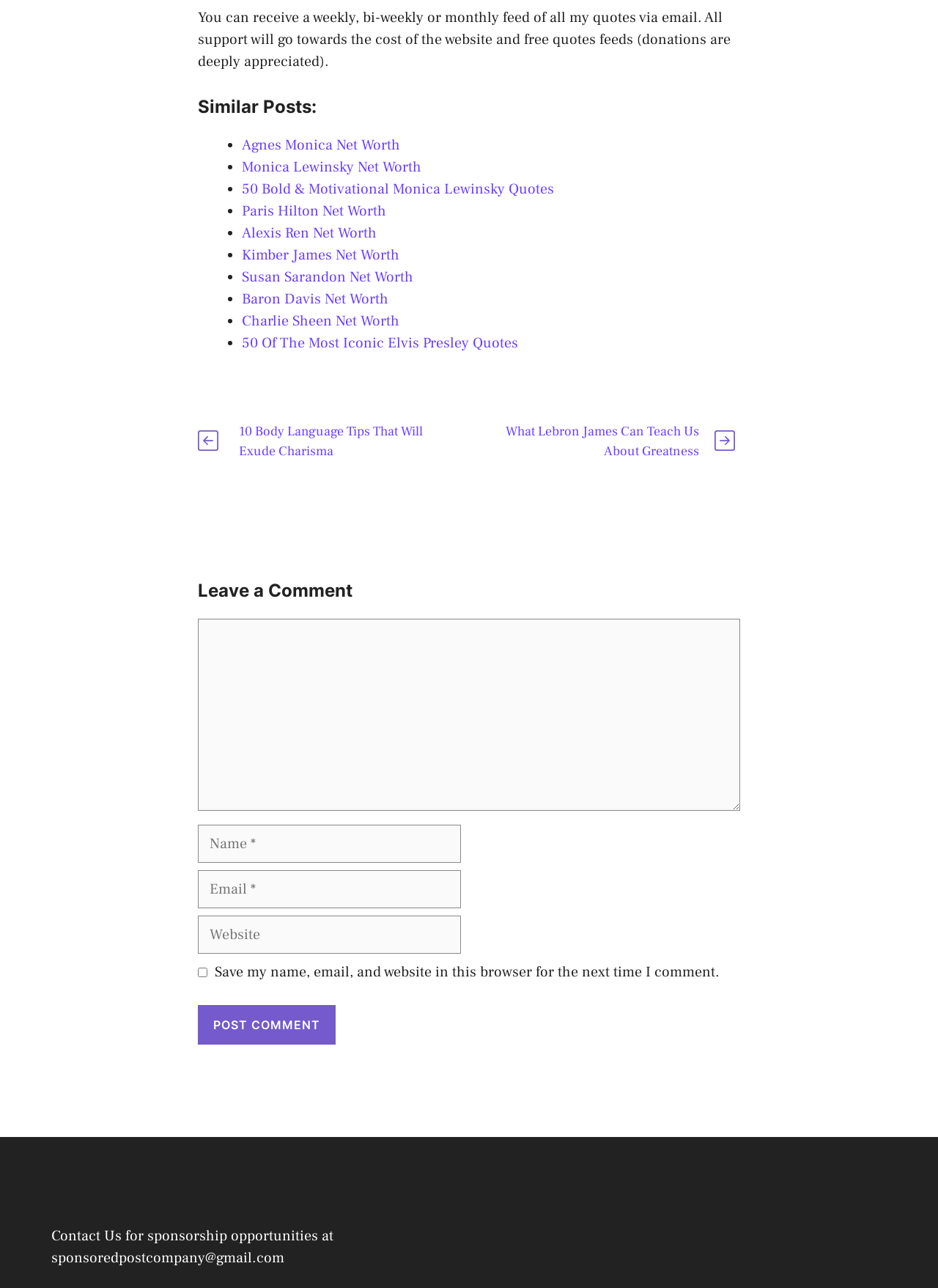Find the bounding box coordinates of the element I should click to carry out the following instruction: "Click the 'Account Recovery' link".

None